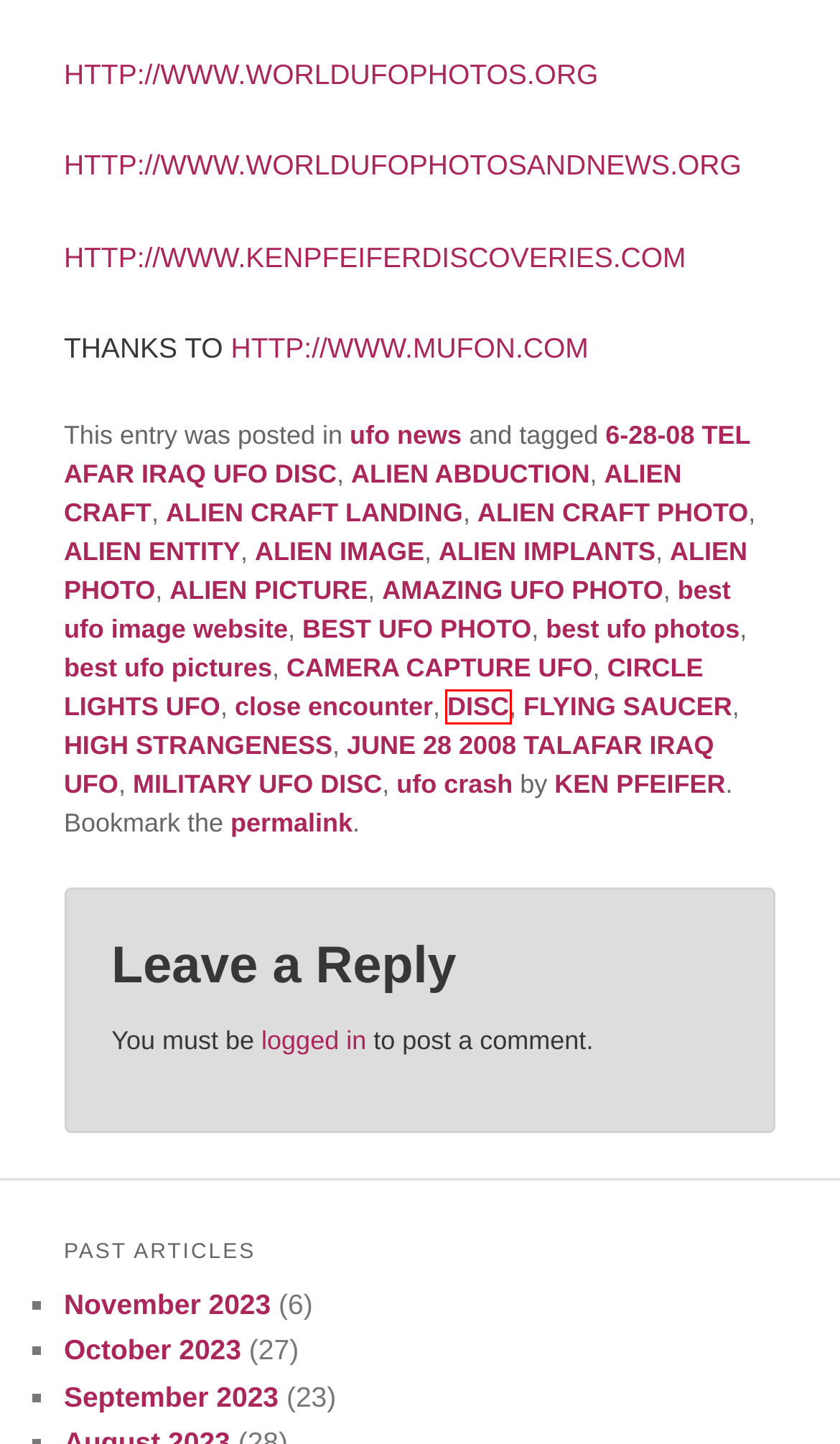Given a screenshot of a webpage with a red bounding box highlighting a UI element, determine which webpage description best matches the new webpage that appears after clicking the highlighted element. Here are the candidates:
A. best ufo image website | WORLD UFO PHOTOS AND NEWS.ORG
B. best ufo photos | WORLD UFO PHOTOS AND NEWS.ORG
C. DISC | WORLD UFO PHOTOS AND NEWS.ORG
D. Log In ‹ WORLD UFO PHOTOS AND NEWS.ORG   — WordPress
E. ALIEN IMAGE | WORLD UFO PHOTOS AND NEWS.ORG
F. FLYING SAUCER | WORLD UFO PHOTOS AND NEWS.ORG
G. ALIEN CRAFT LANDING | WORLD UFO PHOTOS AND NEWS.ORG
H. November | 2023 | WORLD UFO PHOTOS AND NEWS.ORG

C